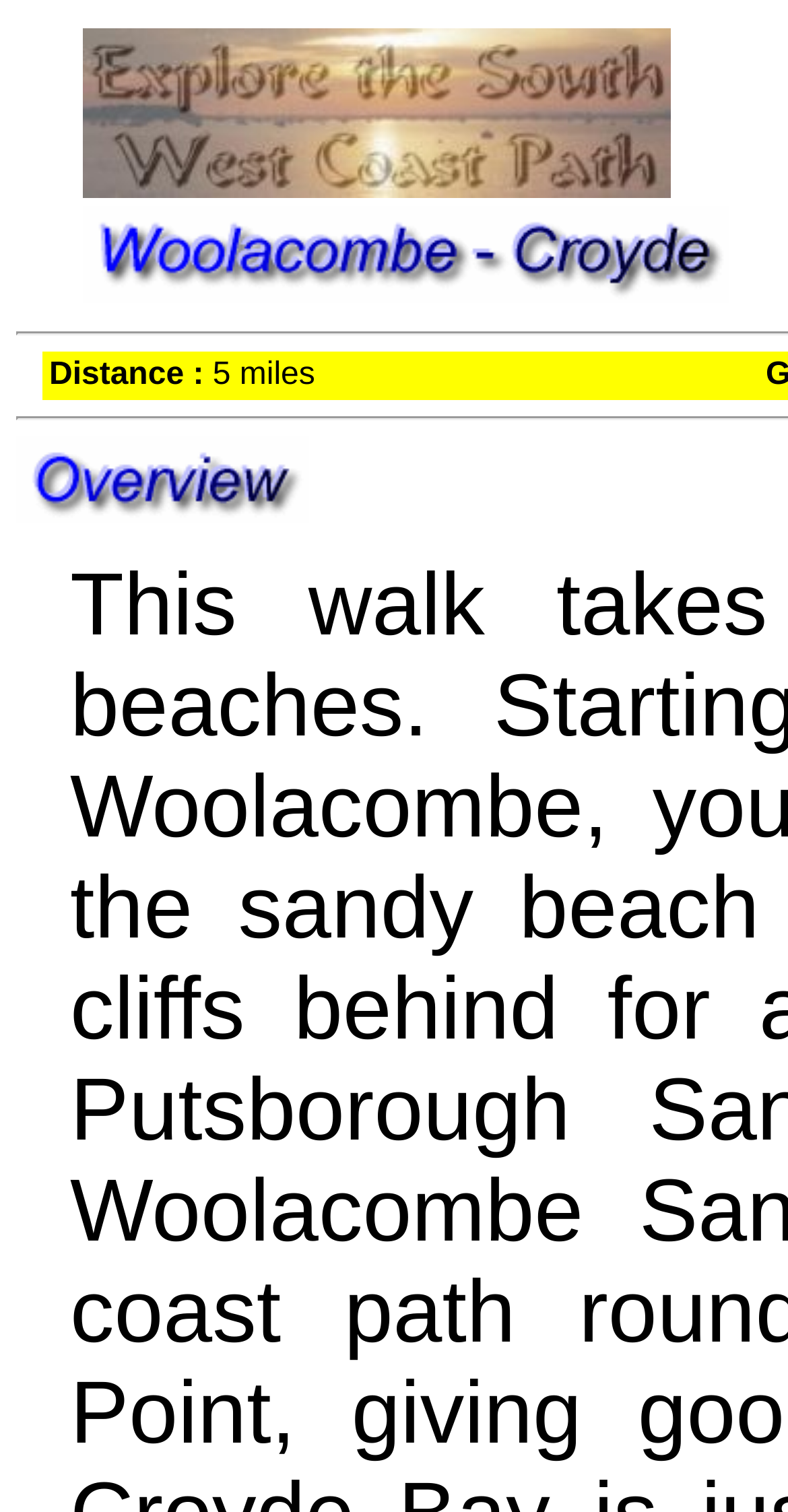How many images are on the page?
Relying on the image, give a concise answer in one word or a brief phrase.

3